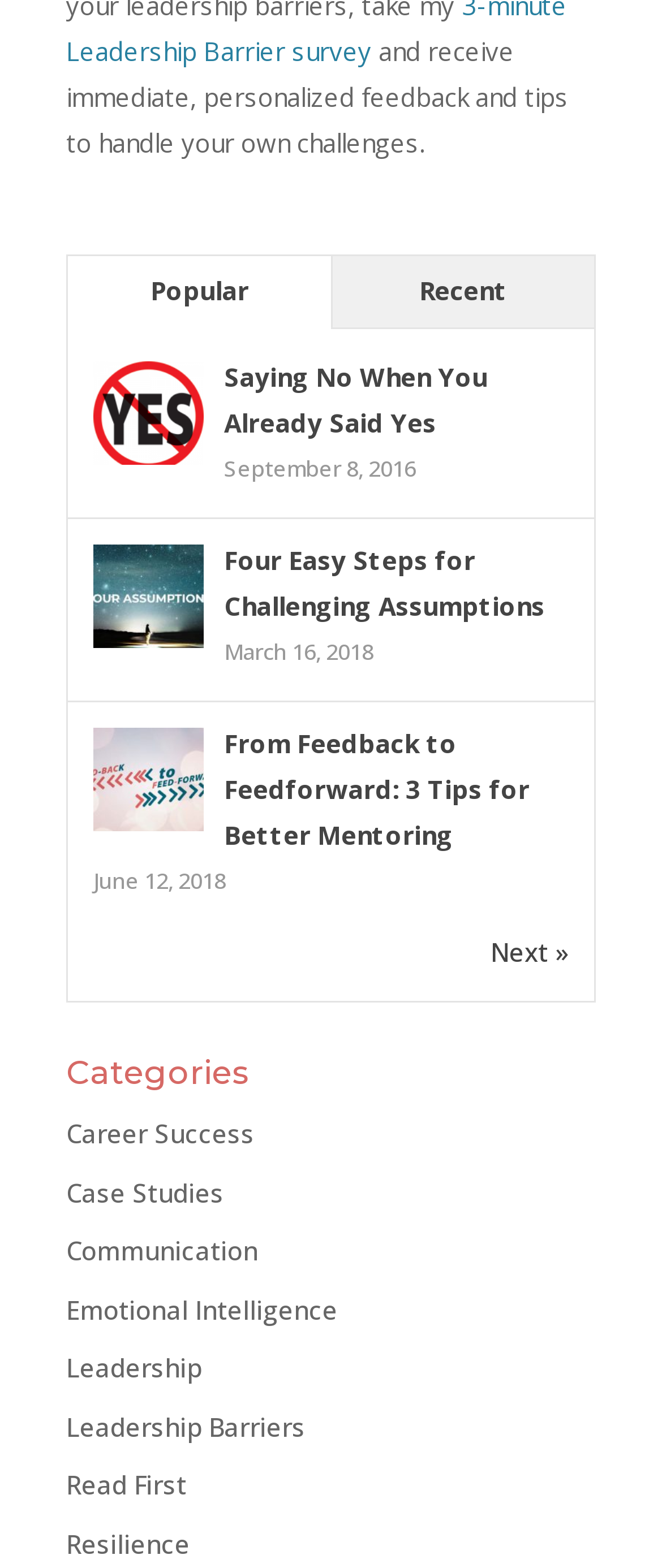Please determine the bounding box coordinates of the section I need to click to accomplish this instruction: "view articles in Career Success category".

[0.1, 0.712, 0.385, 0.734]